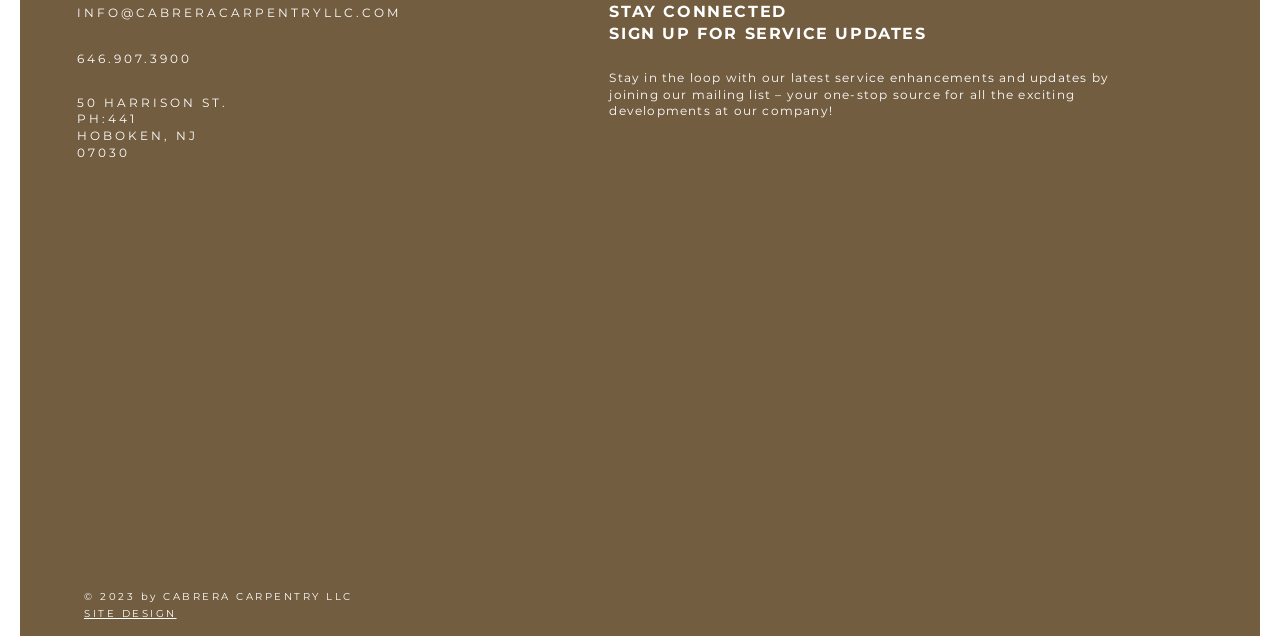Determine the bounding box for the HTML element described here: "name="last-name" placeholder=""". The coordinates should be given as [left, top, right, bottom] with each number being a float between 0 and 1.

[0.645, 0.296, 0.865, 0.365]